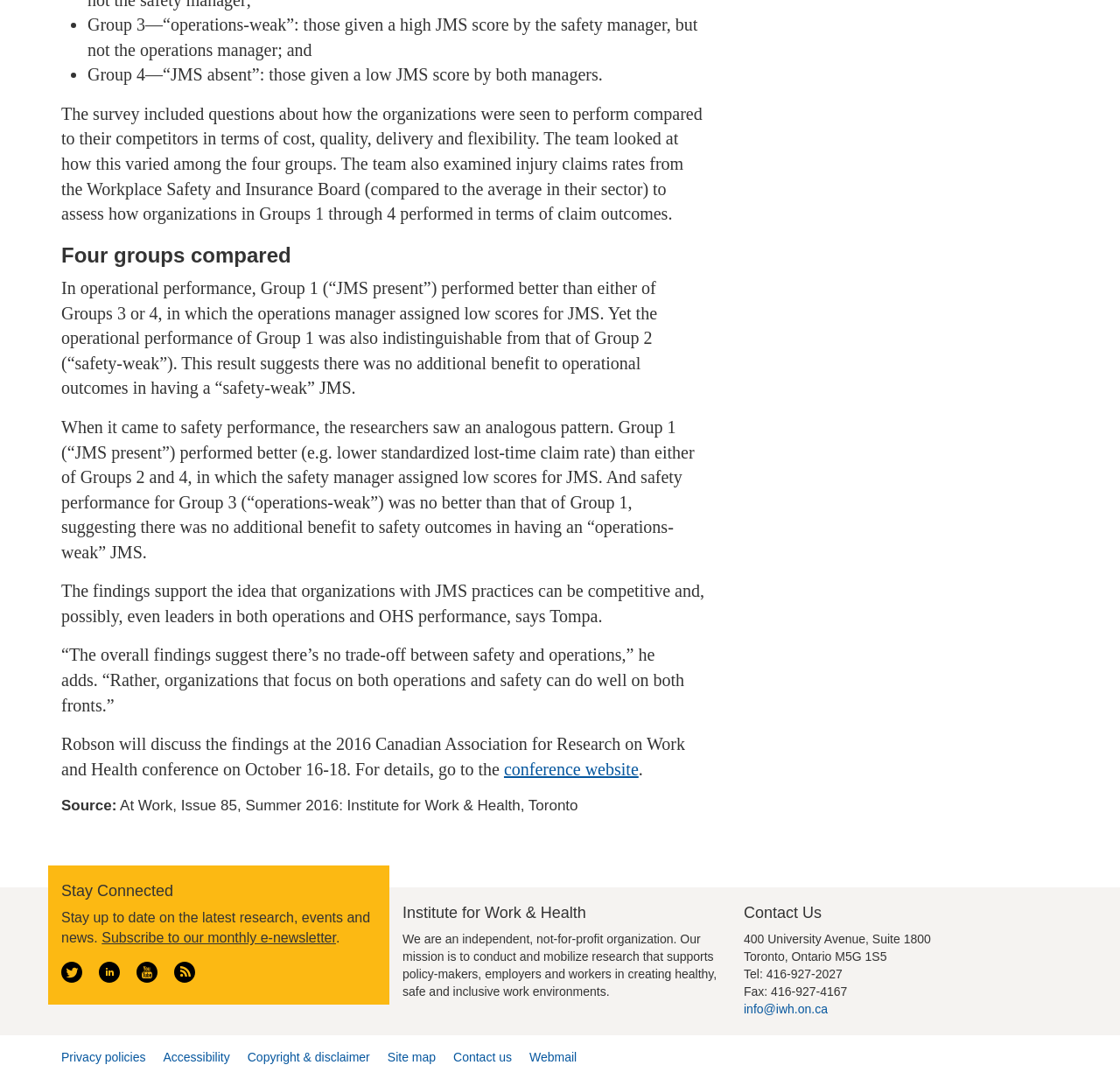What is the topic of the 2016 Canadian Association for Research on Work and Health conference?
Based on the image, give a concise answer in the form of a single word or short phrase.

Findings of the survey